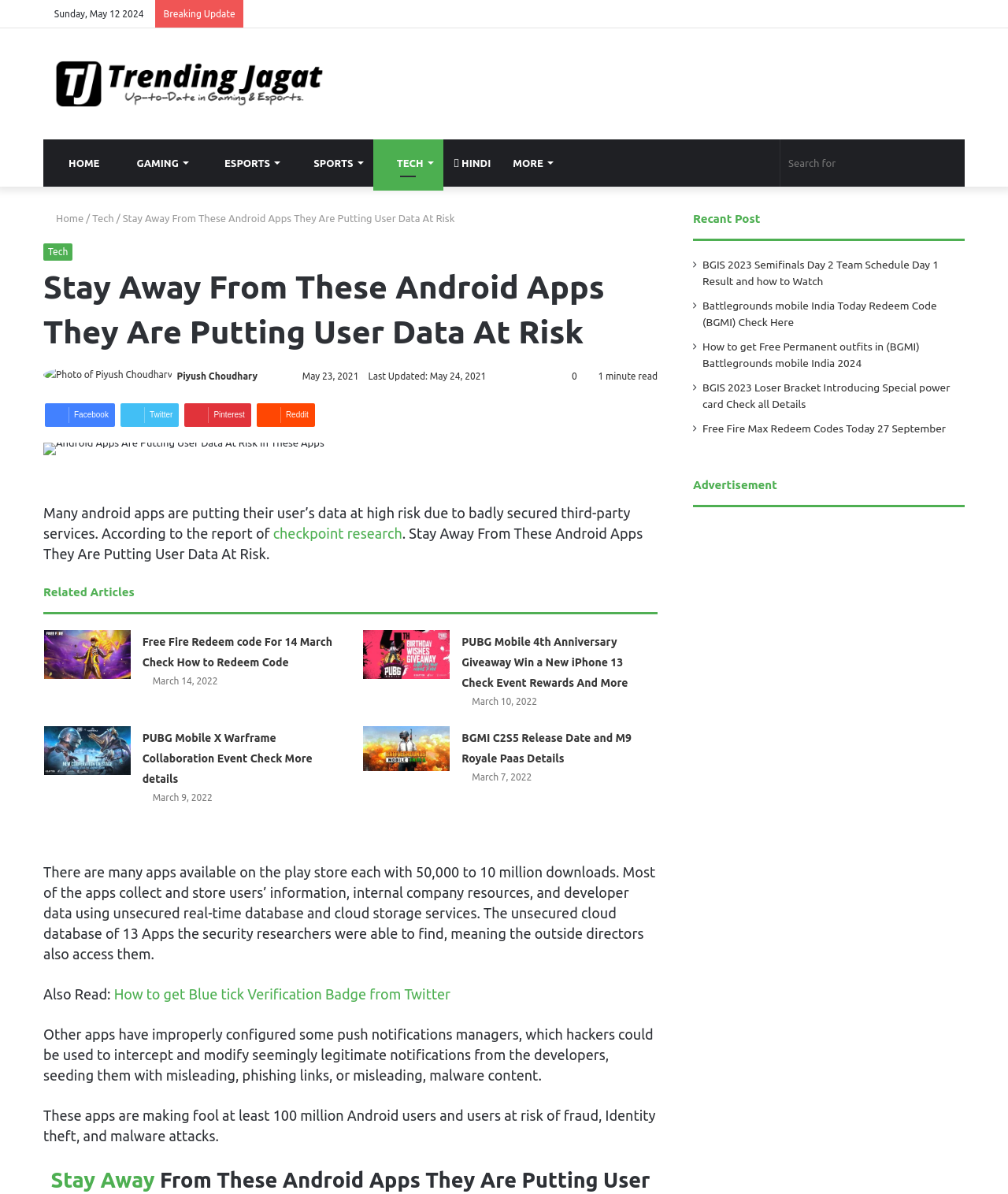Specify the bounding box coordinates of the area to click in order to execute this command: 'Check Related Articles'. The coordinates should consist of four float numbers ranging from 0 to 1, and should be formatted as [left, top, right, bottom].

[0.043, 0.49, 0.133, 0.501]